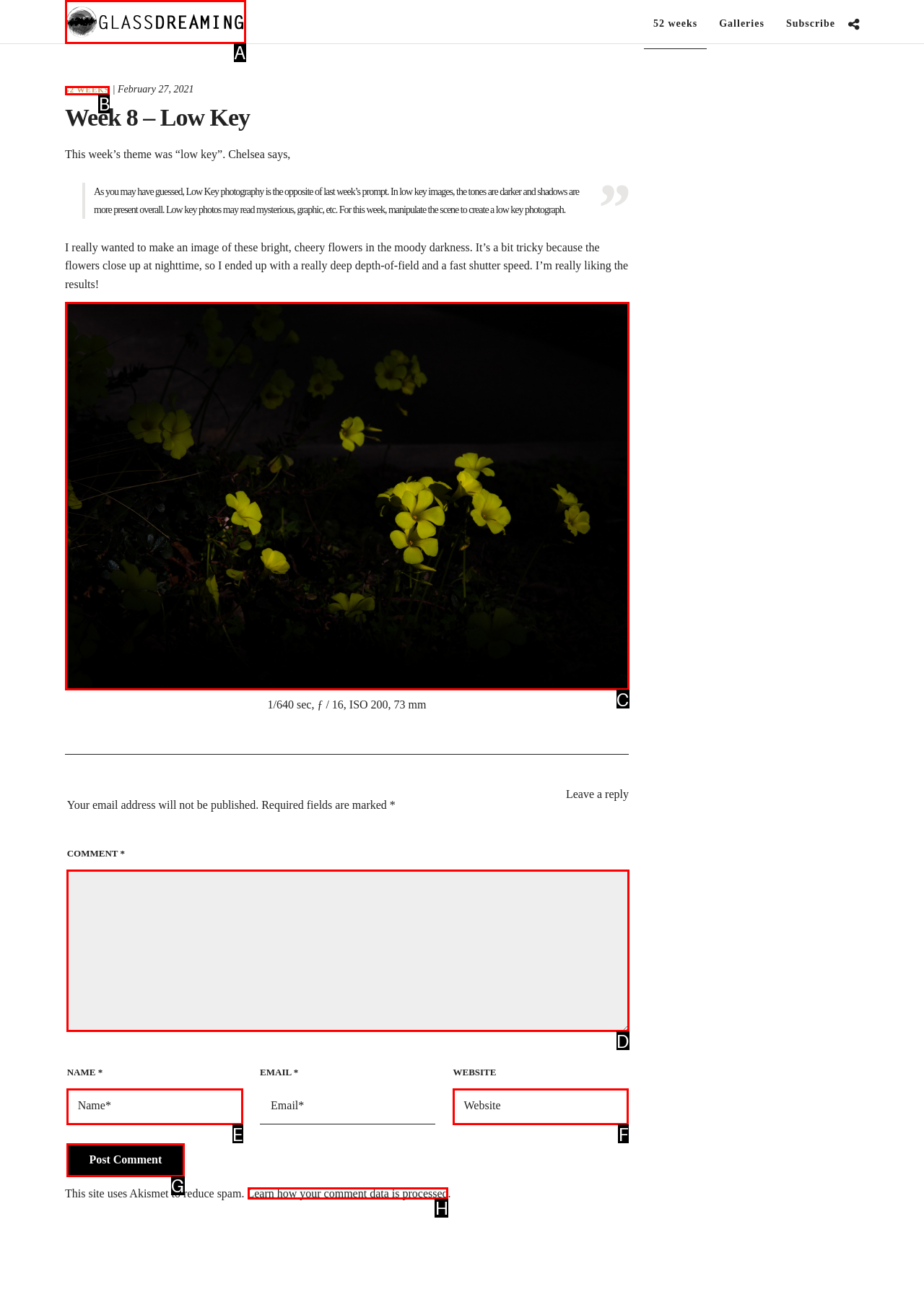Identify the correct UI element to click on to achieve the task: Learn how your comment data is processed. Provide the letter of the appropriate element directly from the available choices.

H